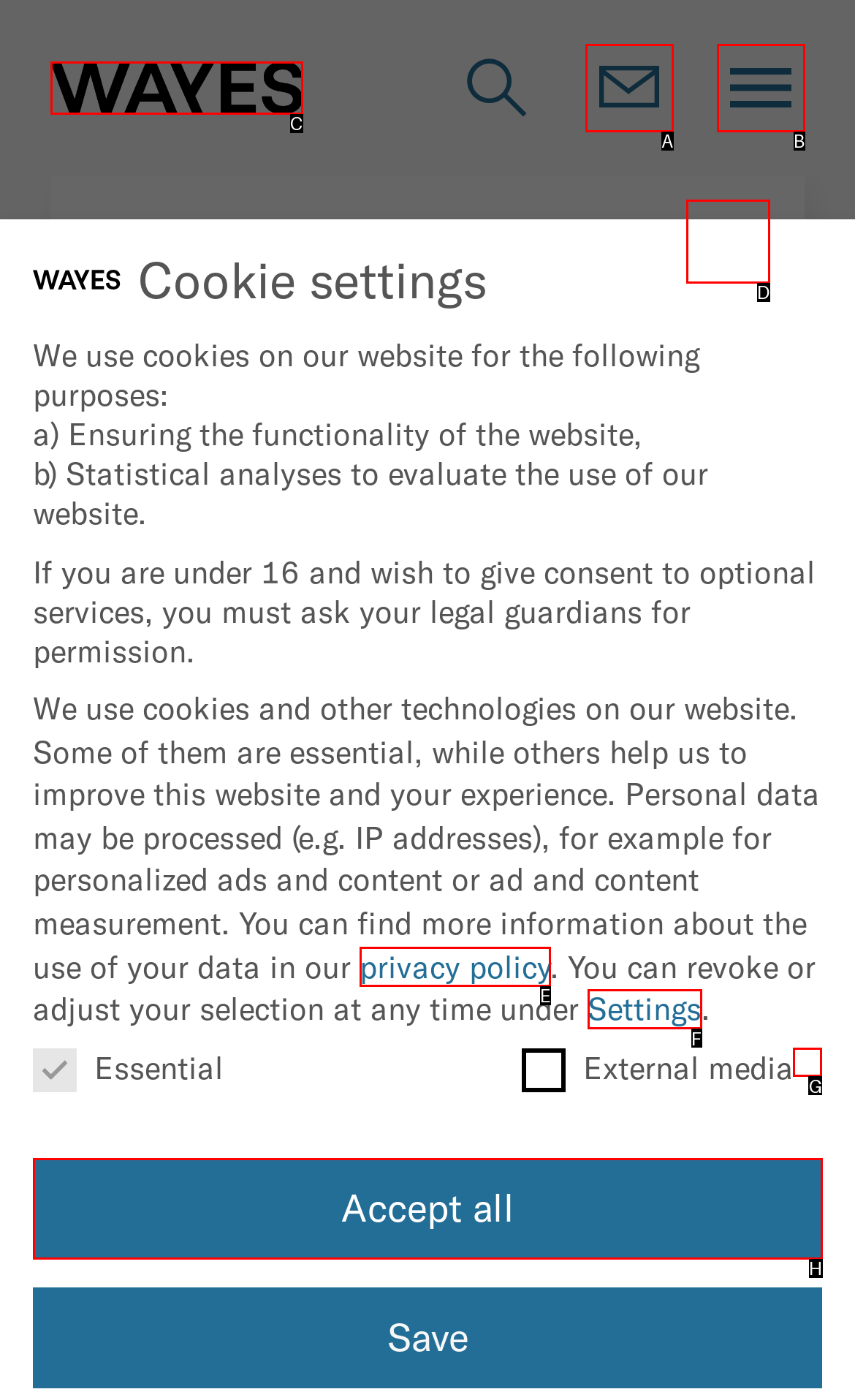Identify the option that best fits this description: Install a launcher on Peloton
Answer with the appropriate letter directly.

None